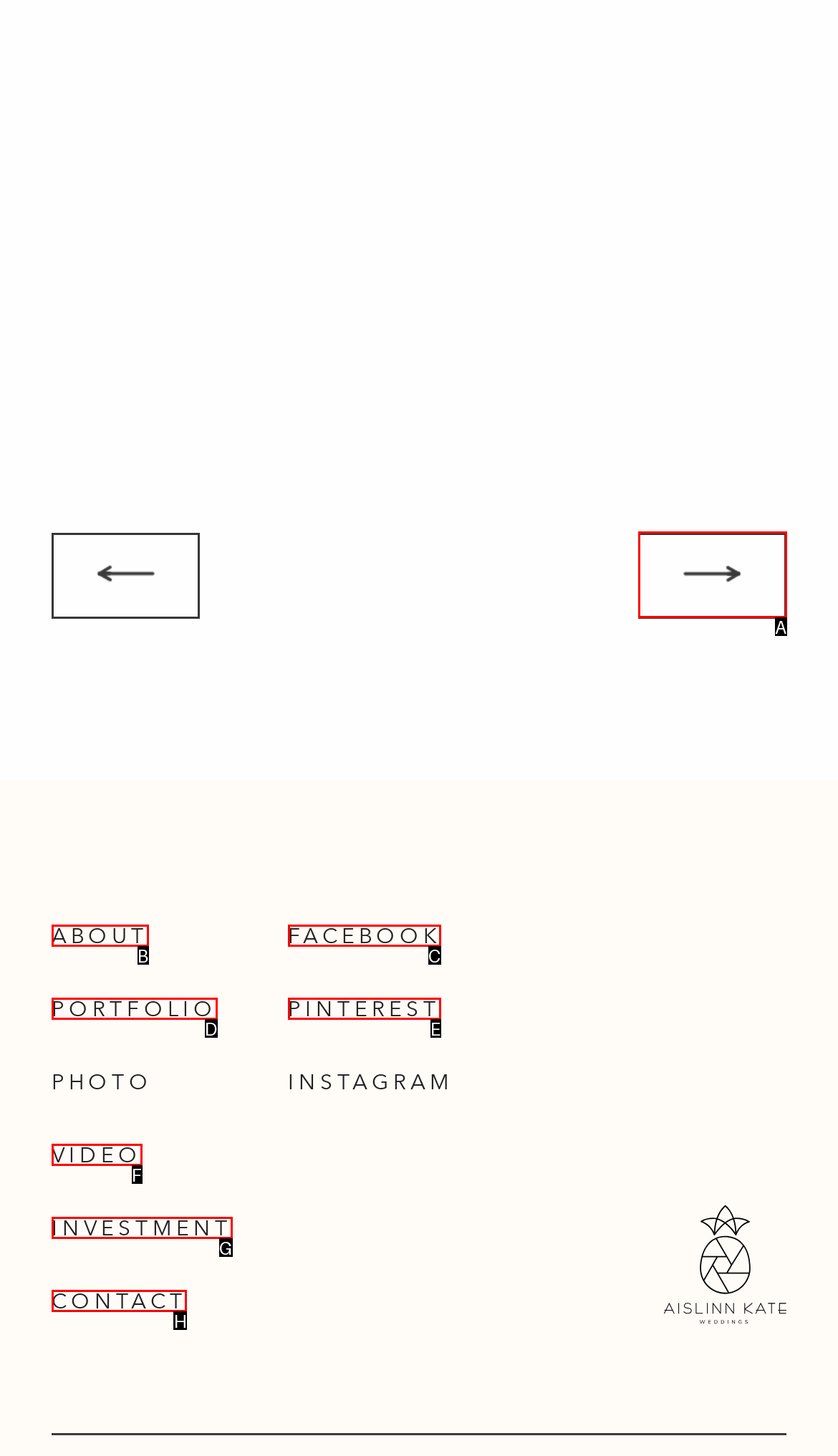For the task: contact us, tell me the letter of the option you should click. Answer with the letter alone.

H